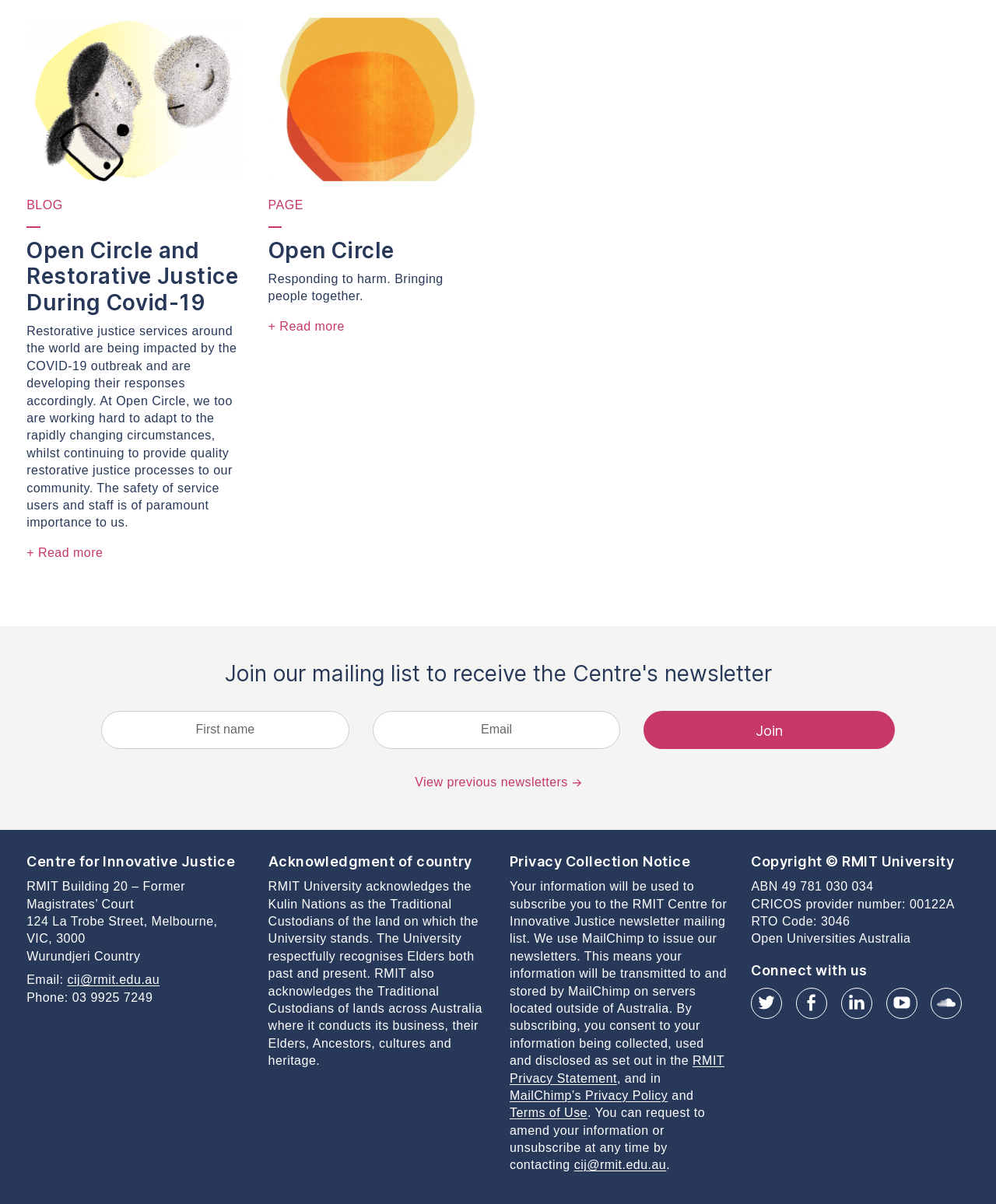Identify the bounding box coordinates of the element to click to follow this instruction: 'View previous newsletters'. Ensure the coordinates are four float values between 0 and 1, provided as [left, top, right, bottom].

[0.417, 0.643, 0.583, 0.657]